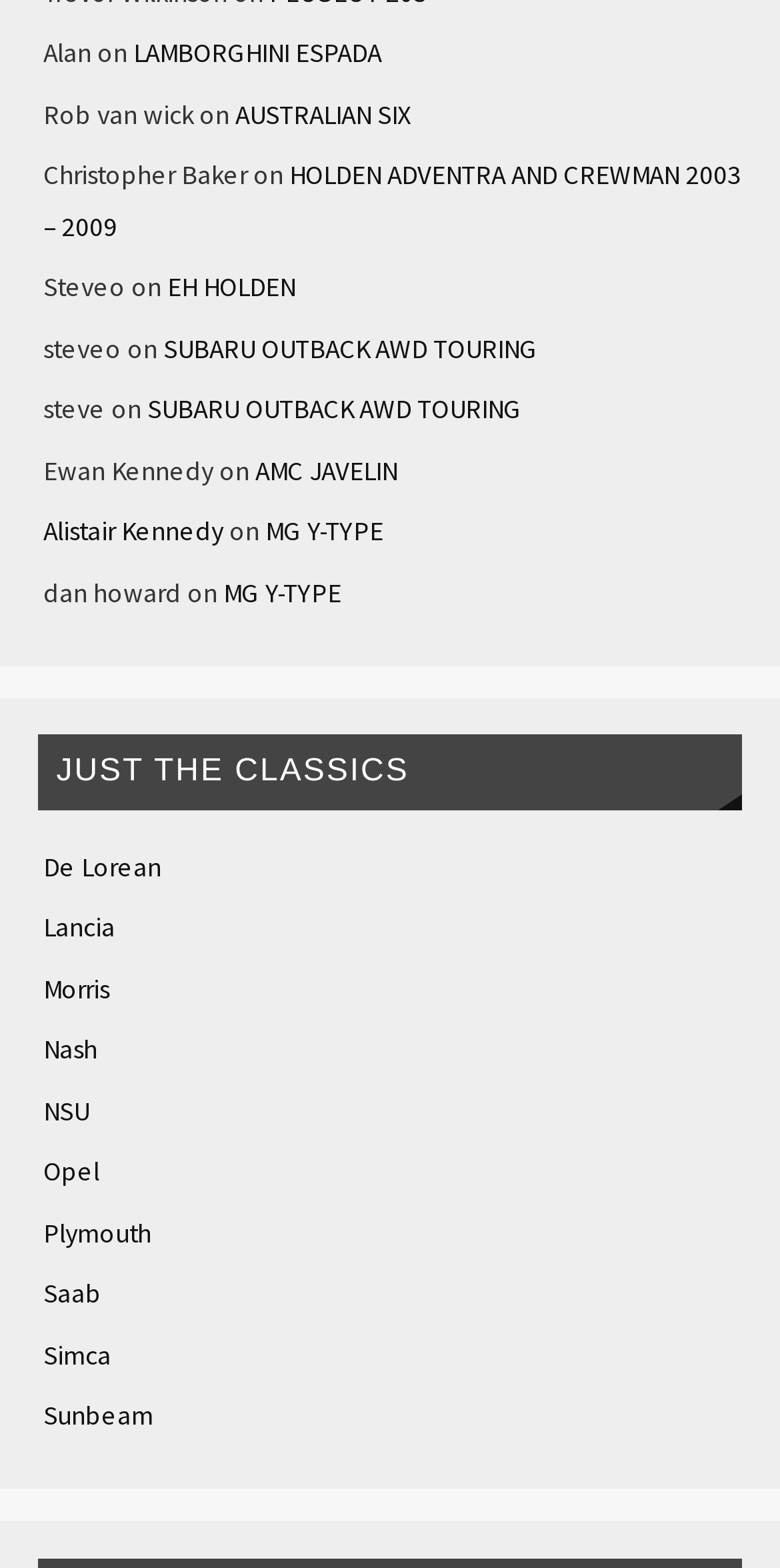Find the bounding box coordinates for the area that should be clicked to accomplish the instruction: "Click on LAMBORGHINI ESPADA".

[0.171, 0.023, 0.489, 0.045]